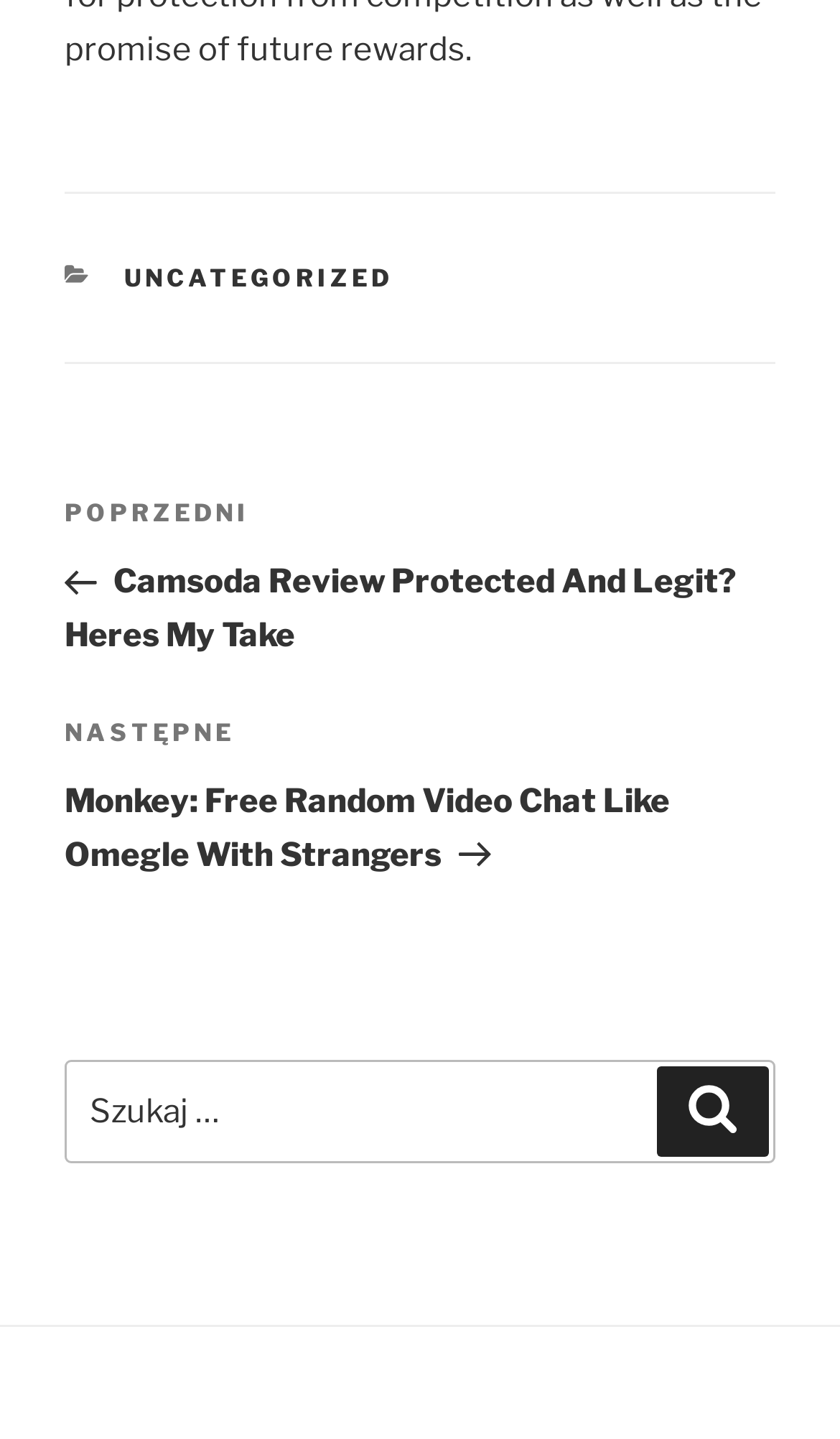Give the bounding box coordinates for the element described by: "Events".

None